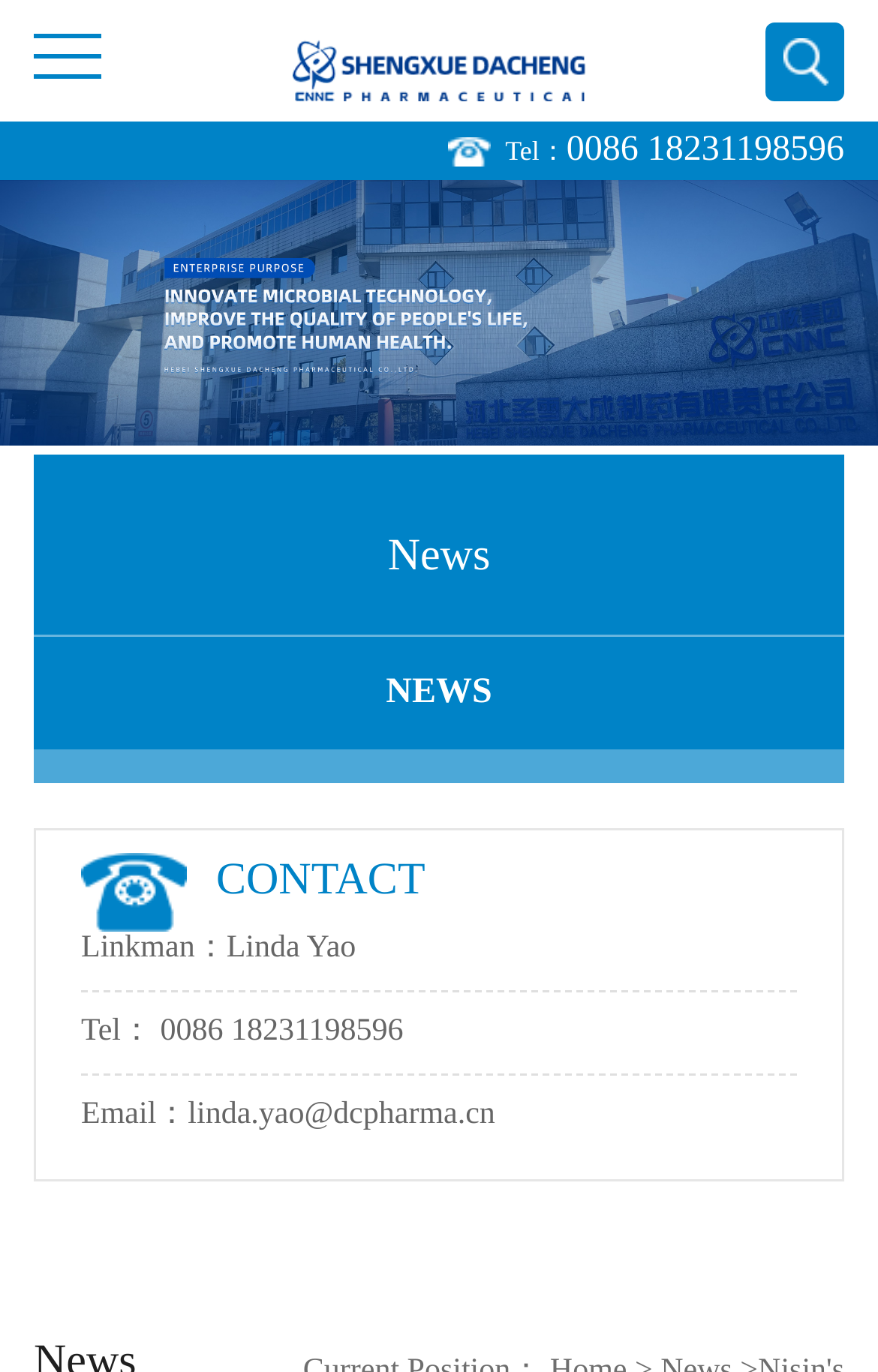What is the company name?
Provide an in-depth and detailed answer to the question.

I found the company name by looking at the top of the webpage, where it is written in a prominent position, and also has an image associated with it.